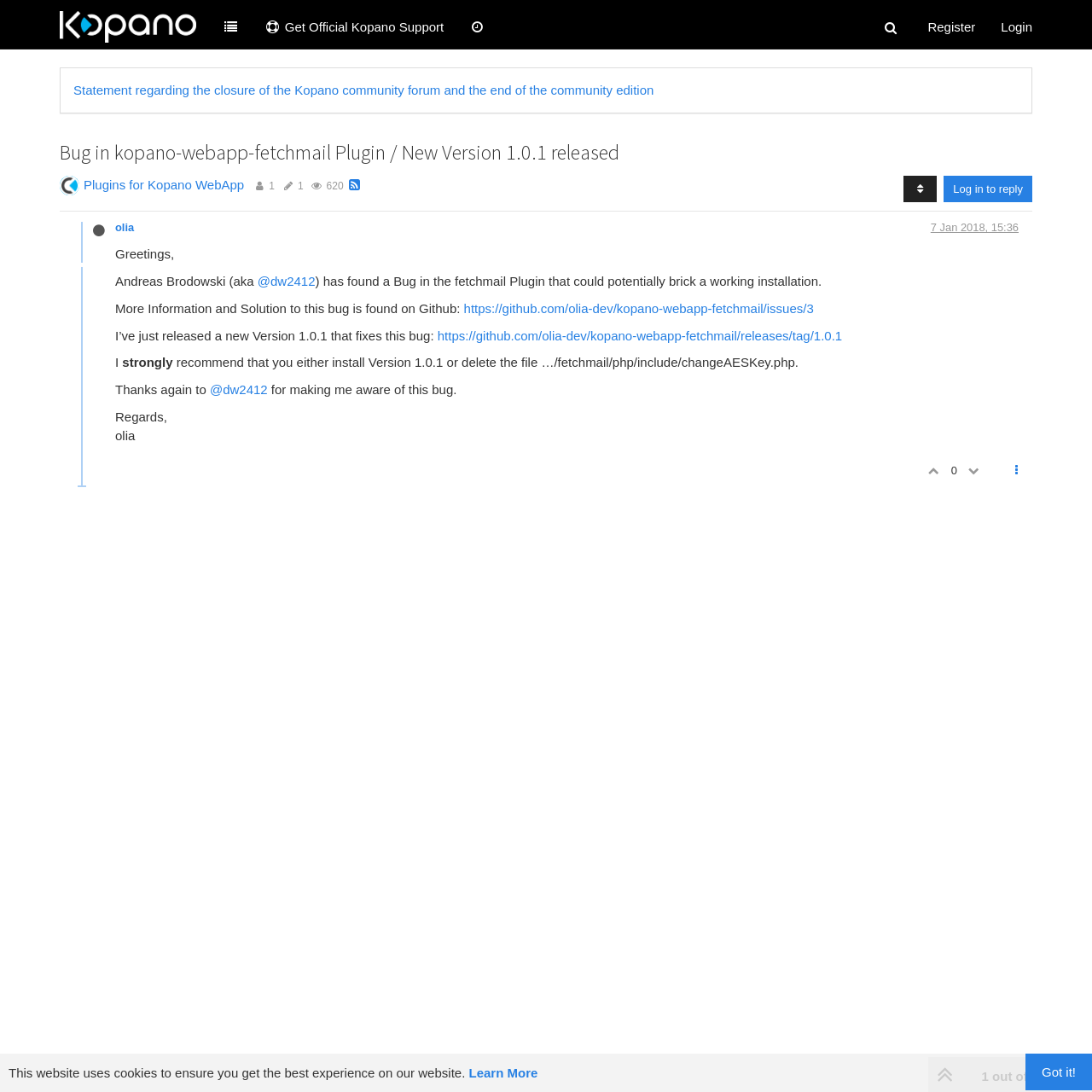Identify the bounding box coordinates of the region that should be clicked to execute the following instruction: "Search for something".

[0.781, 0.003, 0.85, 0.042]